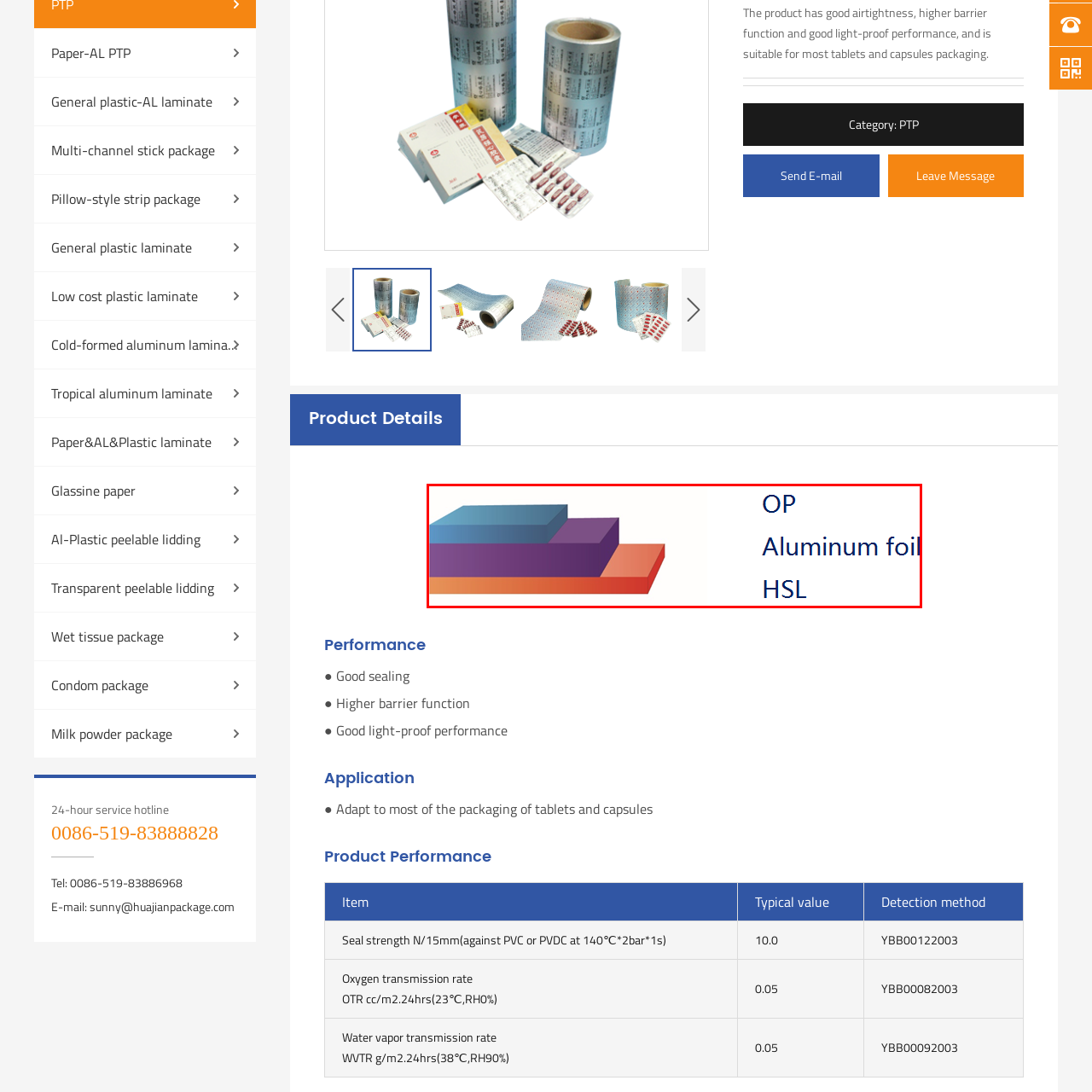Observe the image within the red boundary, What is the material used in the middle layer? Respond with a one-word or short phrase answer.

Aluminum foil